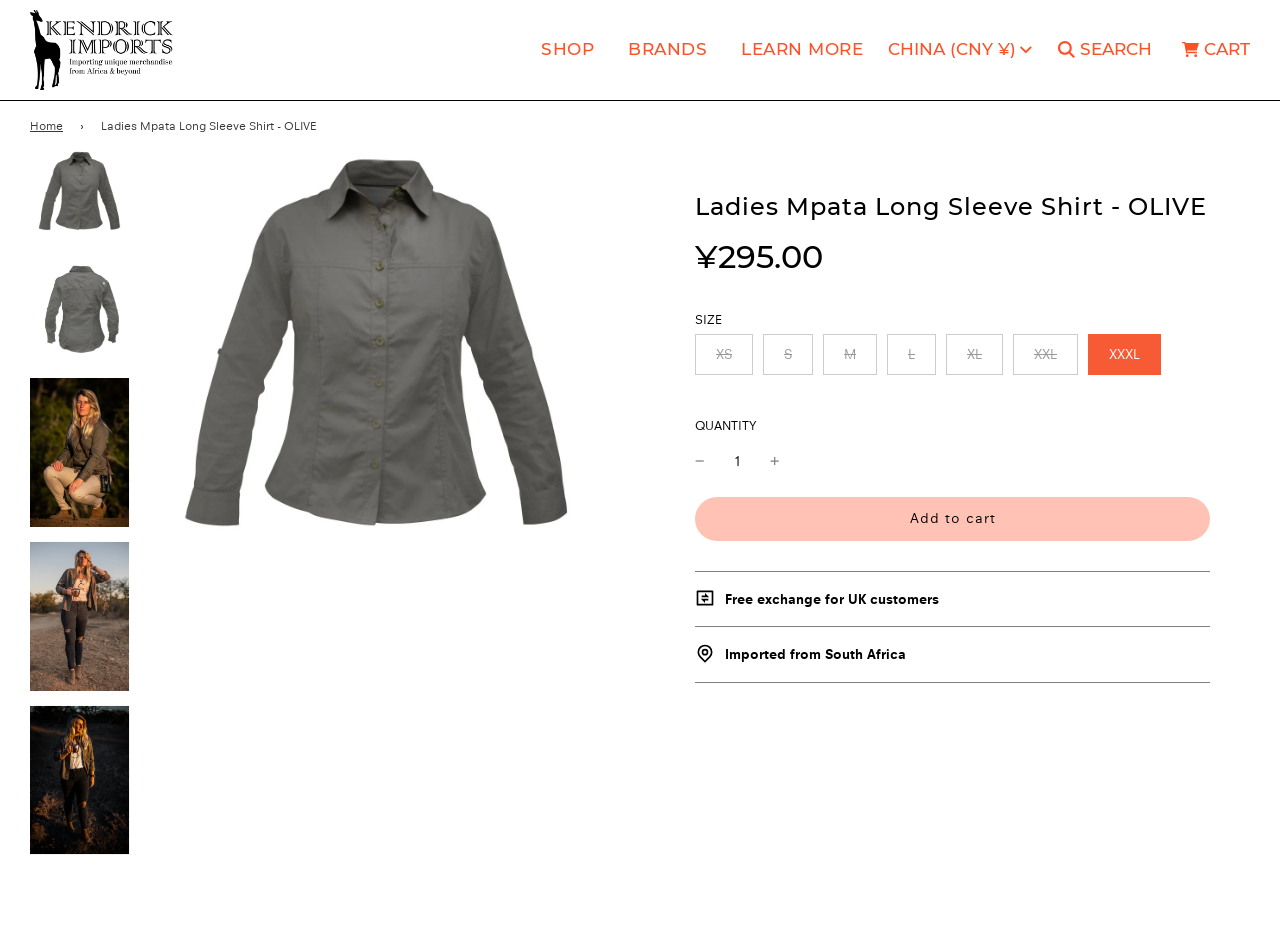Please identify the bounding box coordinates of the region to click in order to complete the given instruction: "Add the 'Ladies Mpata Long Sleeve Shirt - OLIVE' to cart". The coordinates should be four float numbers between 0 and 1, i.e., [left, top, right, bottom].

[0.543, 0.526, 0.945, 0.573]